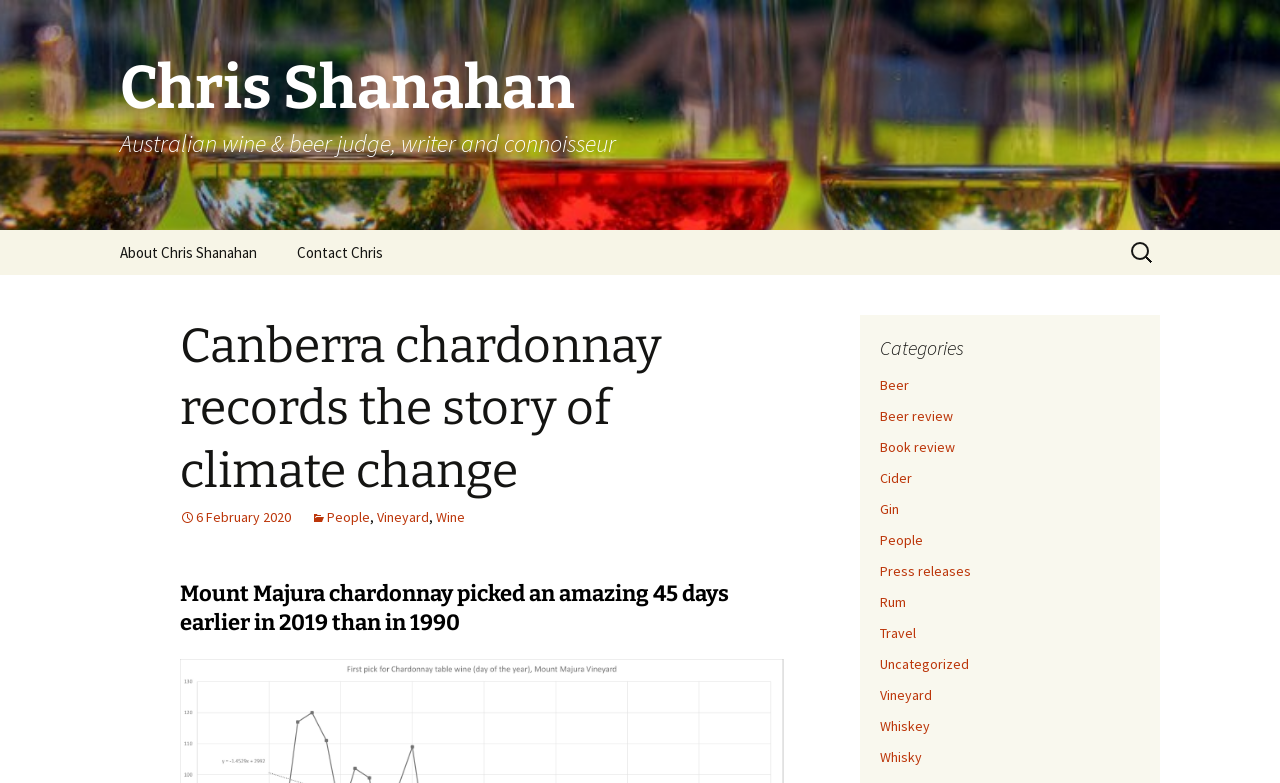Specify the bounding box coordinates of the area that needs to be clicked to achieve the following instruction: "Click on the 'Leave a Reply' heading".

None